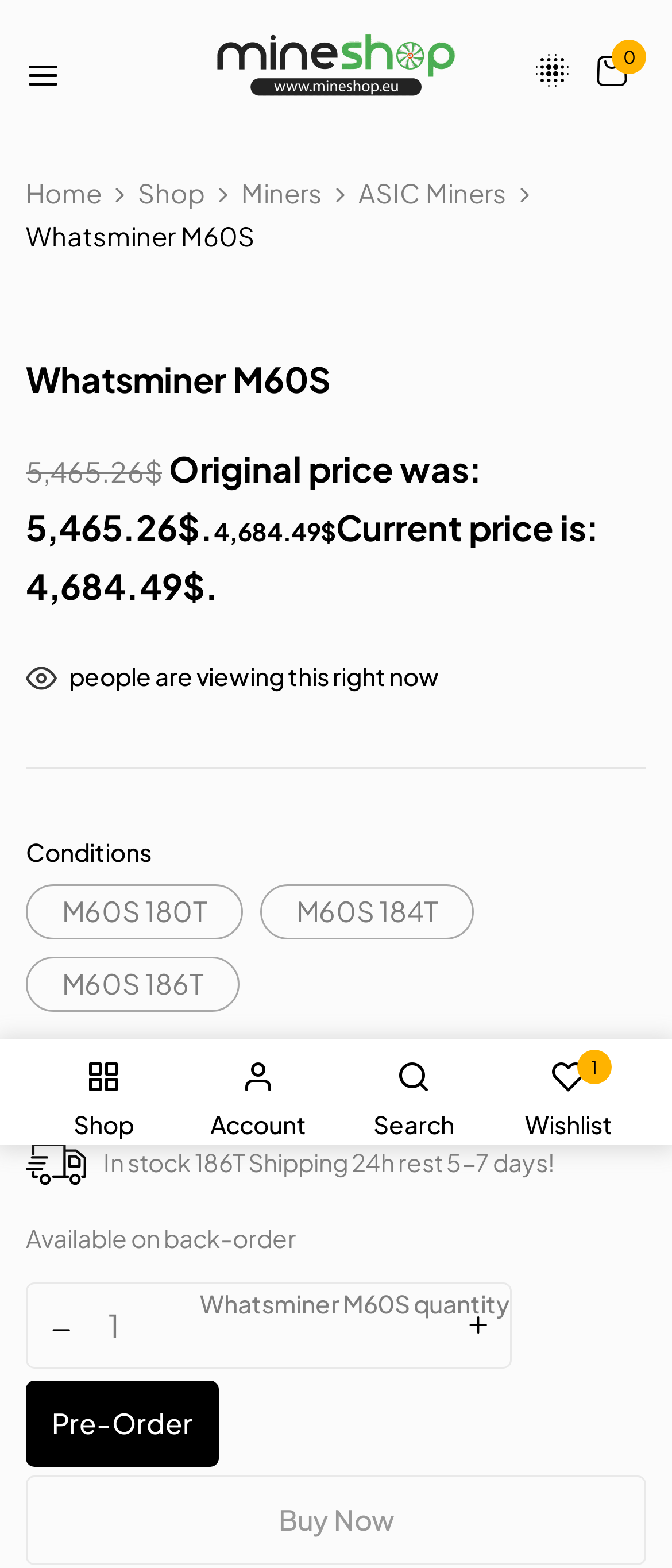Please identify the bounding box coordinates of the clickable area that will allow you to execute the instruction: "Change product quantity".

[0.041, 0.819, 0.297, 0.87]